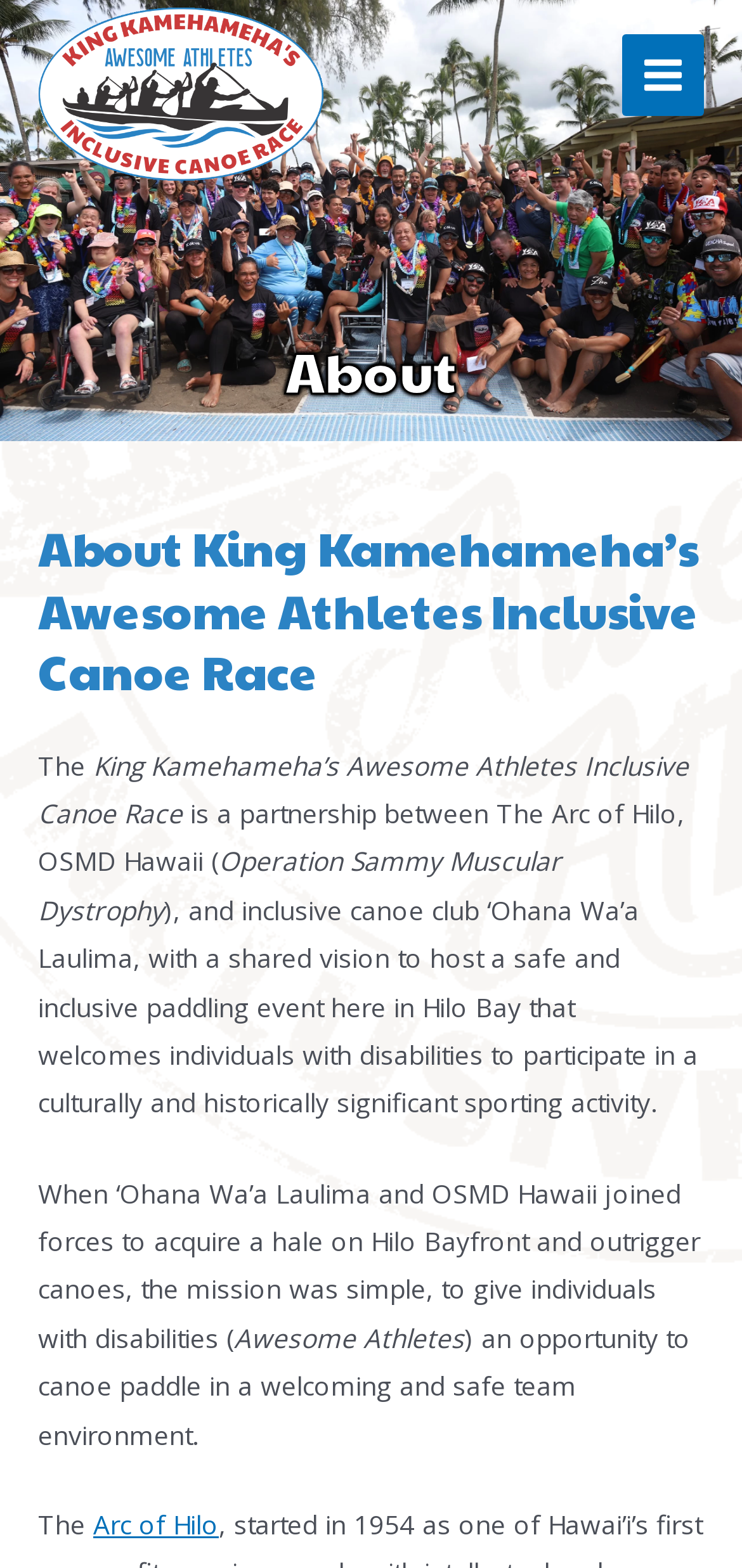Present a detailed account of what is displayed on the webpage.

The webpage is about the King Kamehameha's Awesome Athletes Inclusive Canoe Race, a partnership between The Arc of Hilo, OSMD Hawaii, and the inclusive canoe club ‘Ohana Wa’a Laulima. 

At the top of the page, there is a large image spanning the entire width. Below the image, there is a link to the King Kamehameha's Awesome Athletes Inclusive Canoe Race, accompanied by a smaller image. To the right of these elements, a button labeled "Main Menu" is located, which is accompanied by a small icon.

The main content of the page is divided into sections, with headings and paragraphs of text. The first heading reads "About" and is followed by a subheading that provides more information about the King Kamehameha's Awesome Athletes Inclusive Canoe Race. 

The text describes the partnership between the organizations and their shared vision to host a safe and inclusive paddling event in Hilo Bay. It also explains how the mission was to give individuals with disabilities the opportunity to canoe paddle in a welcoming and safe team environment. 

There are several paragraphs of text, with links to external organizations, such as the Arc of Hilo, scattered throughout the content. The text is organized in a clear and readable manner, with headings and paragraphs that flow logically.